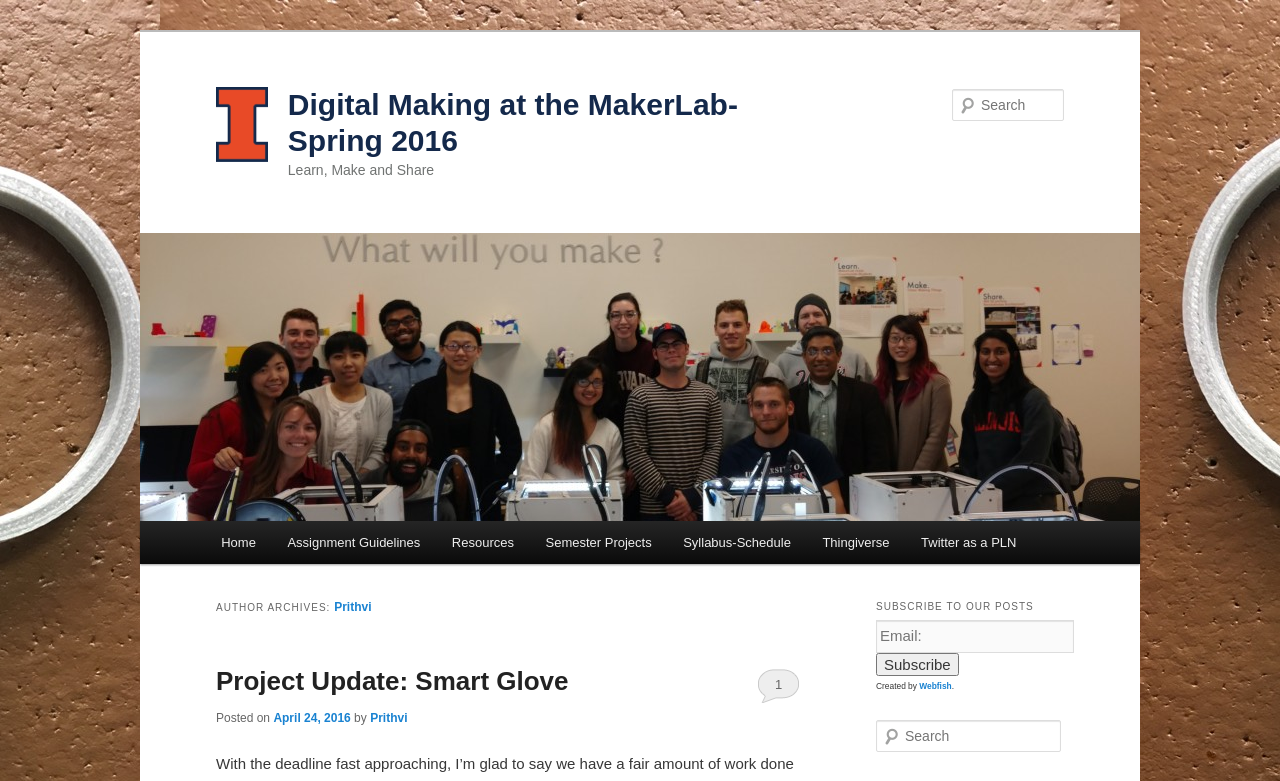Indicate the bounding box coordinates of the element that must be clicked to execute the instruction: "Go to the University of Illinois at Urbana-Champaign website". The coordinates should be given as four float numbers between 0 and 1, i.e., [left, top, right, bottom].

[0.169, 0.041, 0.209, 0.265]